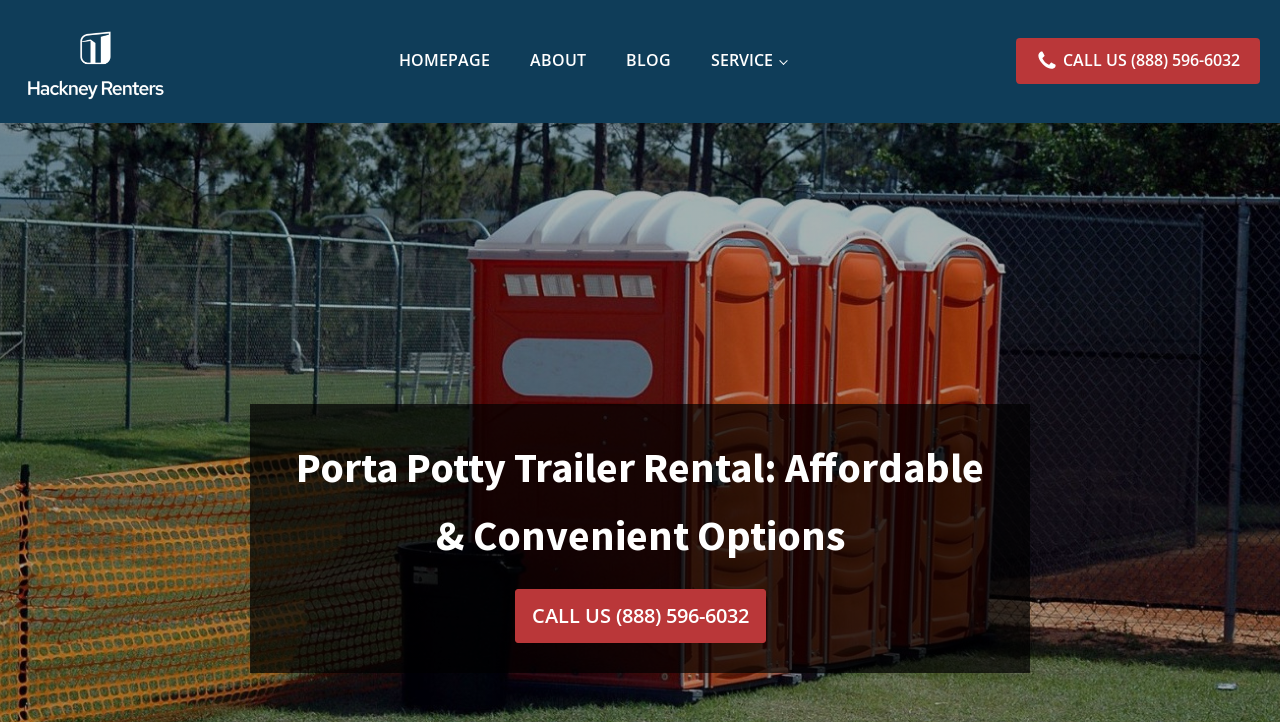Identify the bounding box for the UI element described as: "CALL US (888) 596-6032". Ensure the coordinates are four float numbers between 0 and 1, formatted as [left, top, right, bottom].

[0.794, 0.053, 0.984, 0.116]